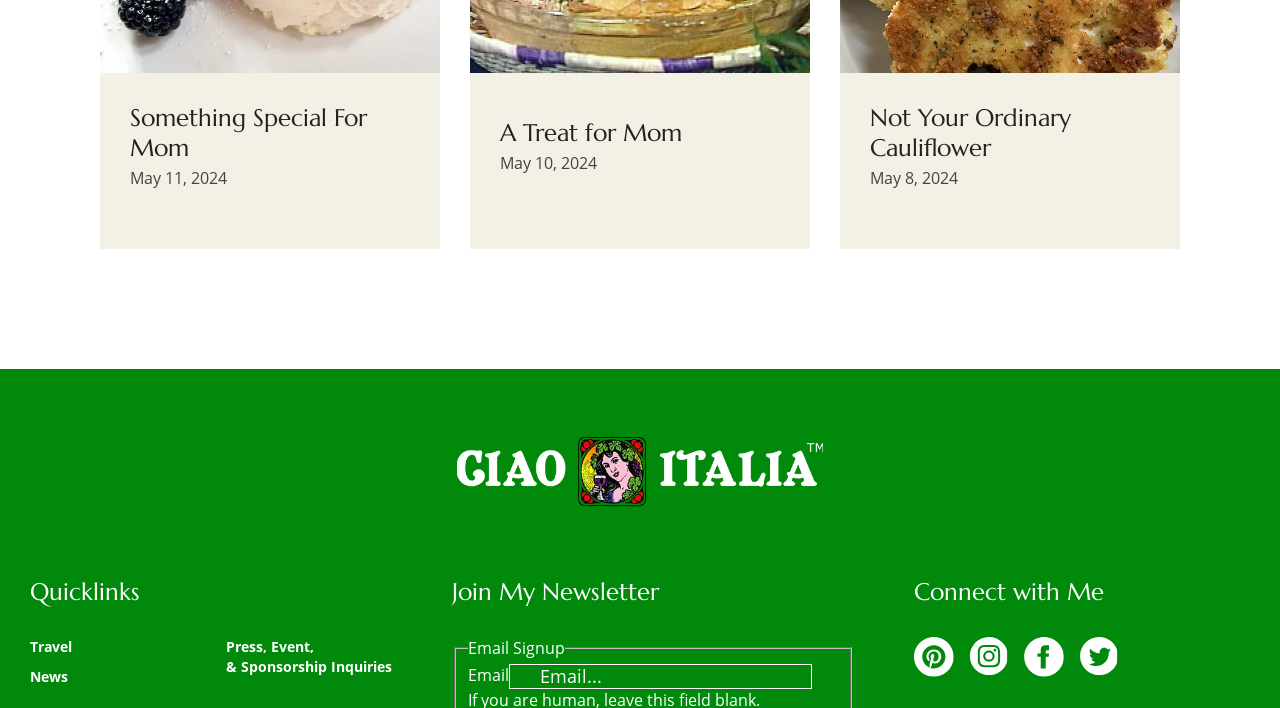Is the 'Email...' textbox required?
Using the image, respond with a single word or phrase.

No